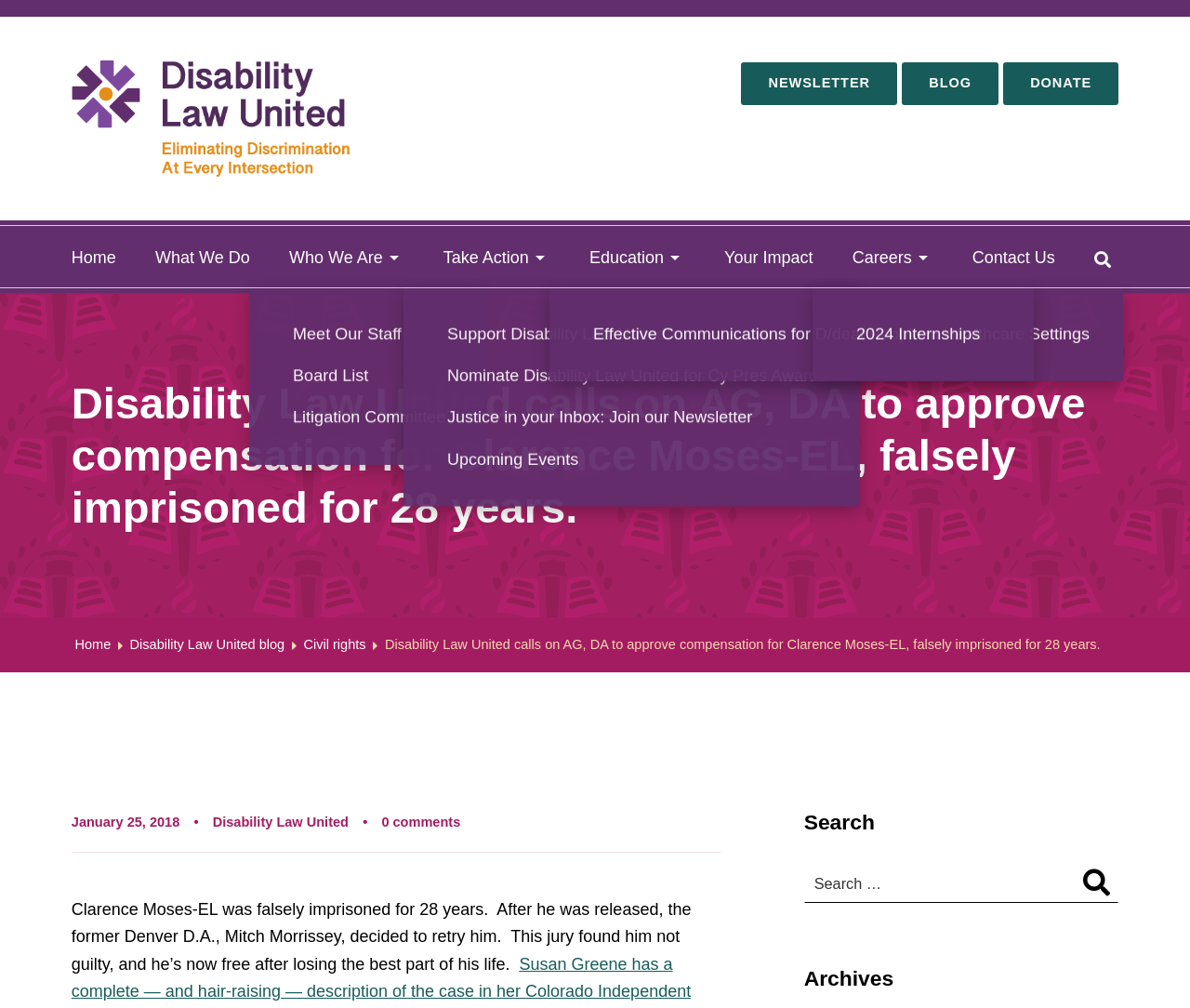Provide the bounding box coordinates of the UI element this sentence describes: "What We Do".

[0.125, 0.233, 0.215, 0.28]